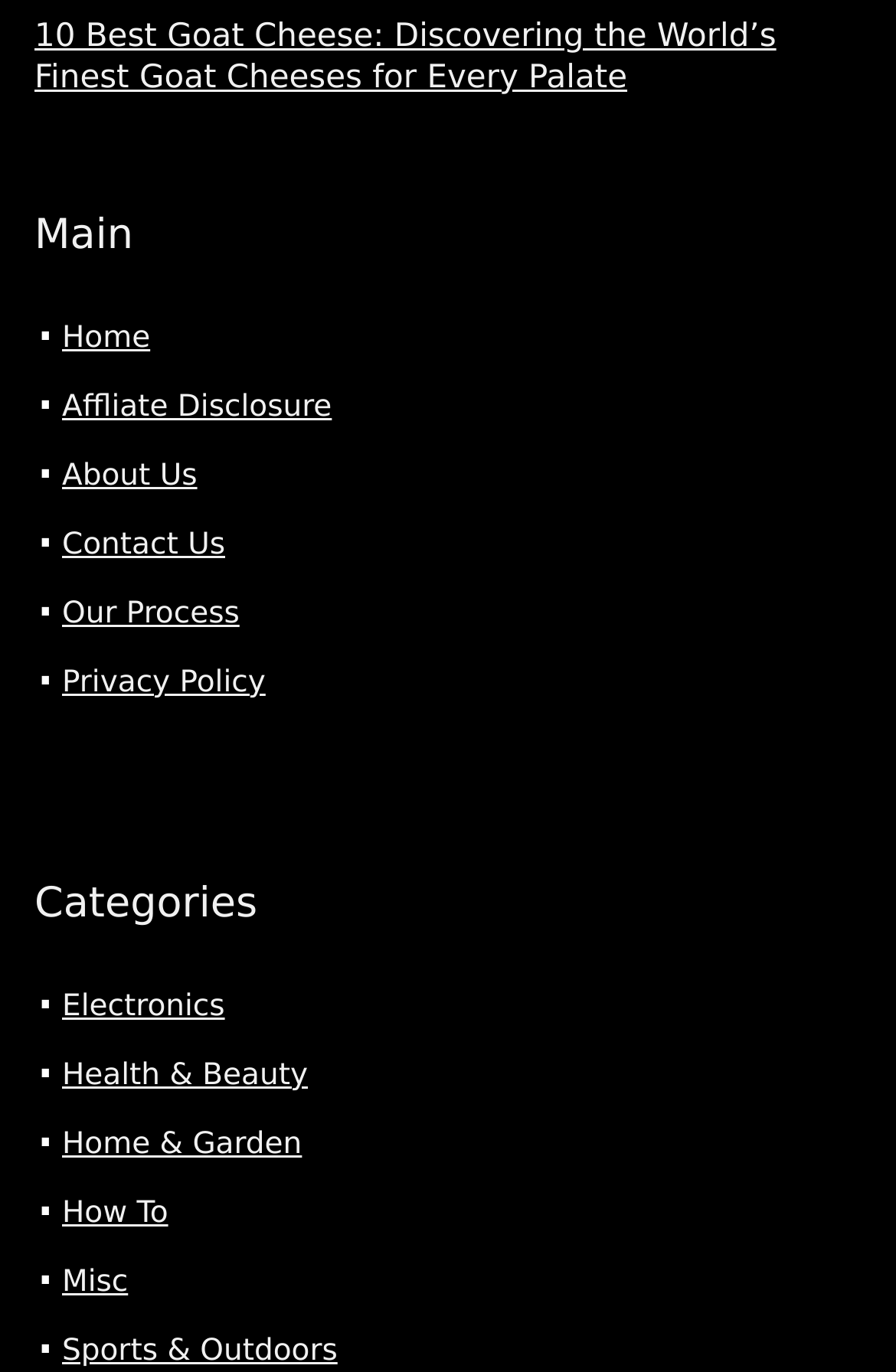Respond with a single word or phrase for the following question: 
Is there a 'About Us' page?

Yes